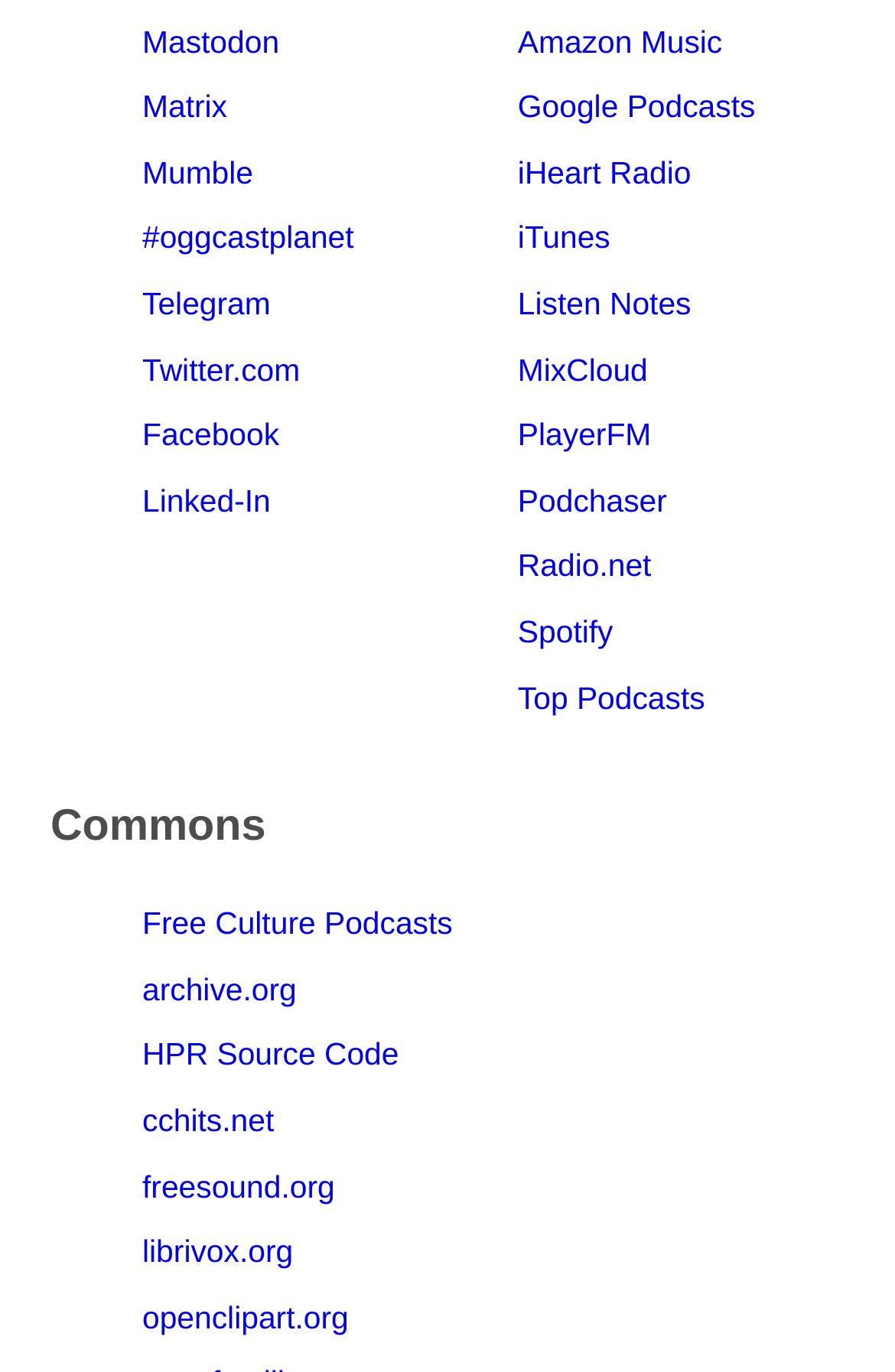Provide a one-word or short-phrase response to the question:
What is the heading below the social media links?

Commons